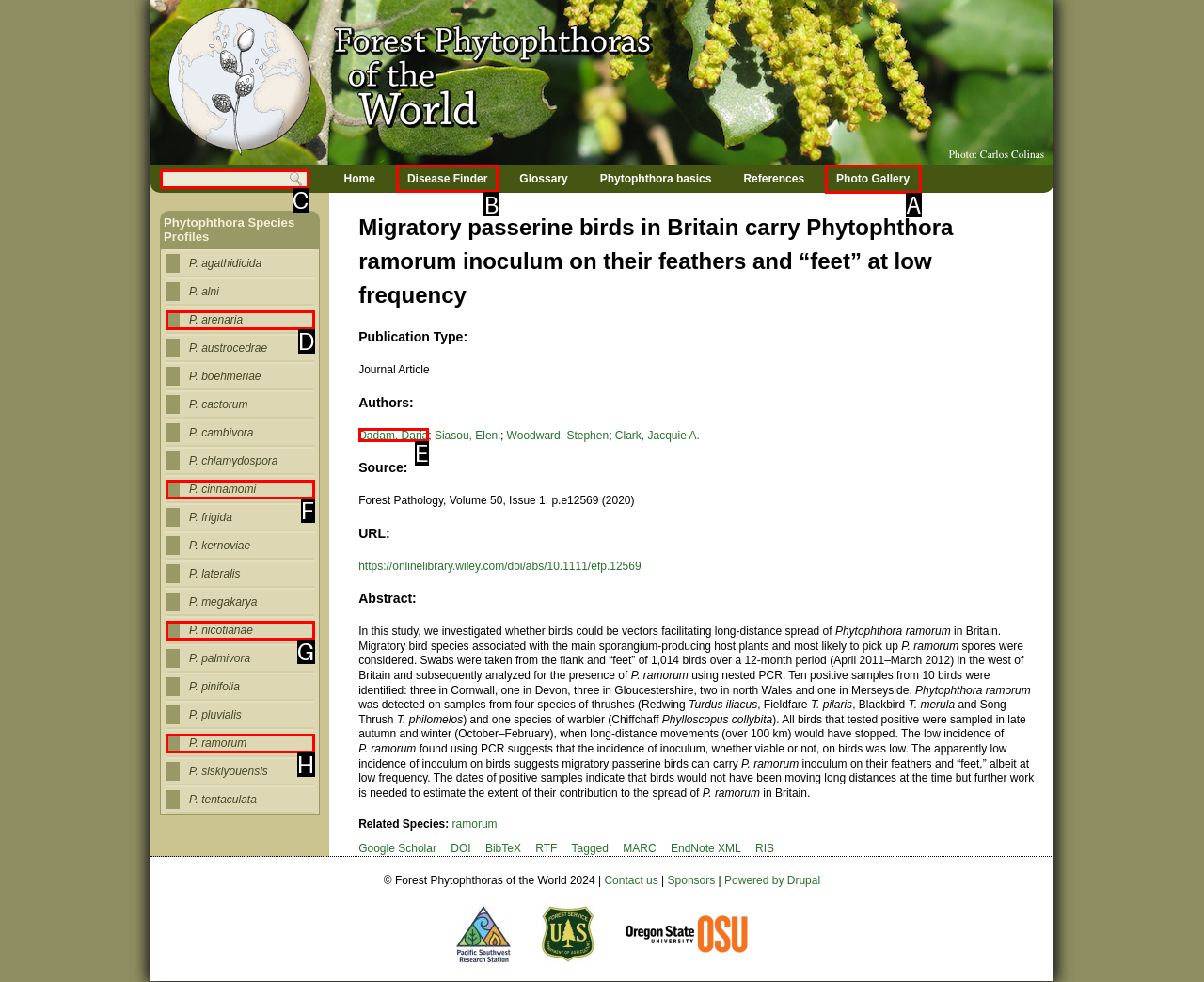From the given options, choose the one to complete the task: Go to the Disease Finder page
Indicate the letter of the correct option.

B